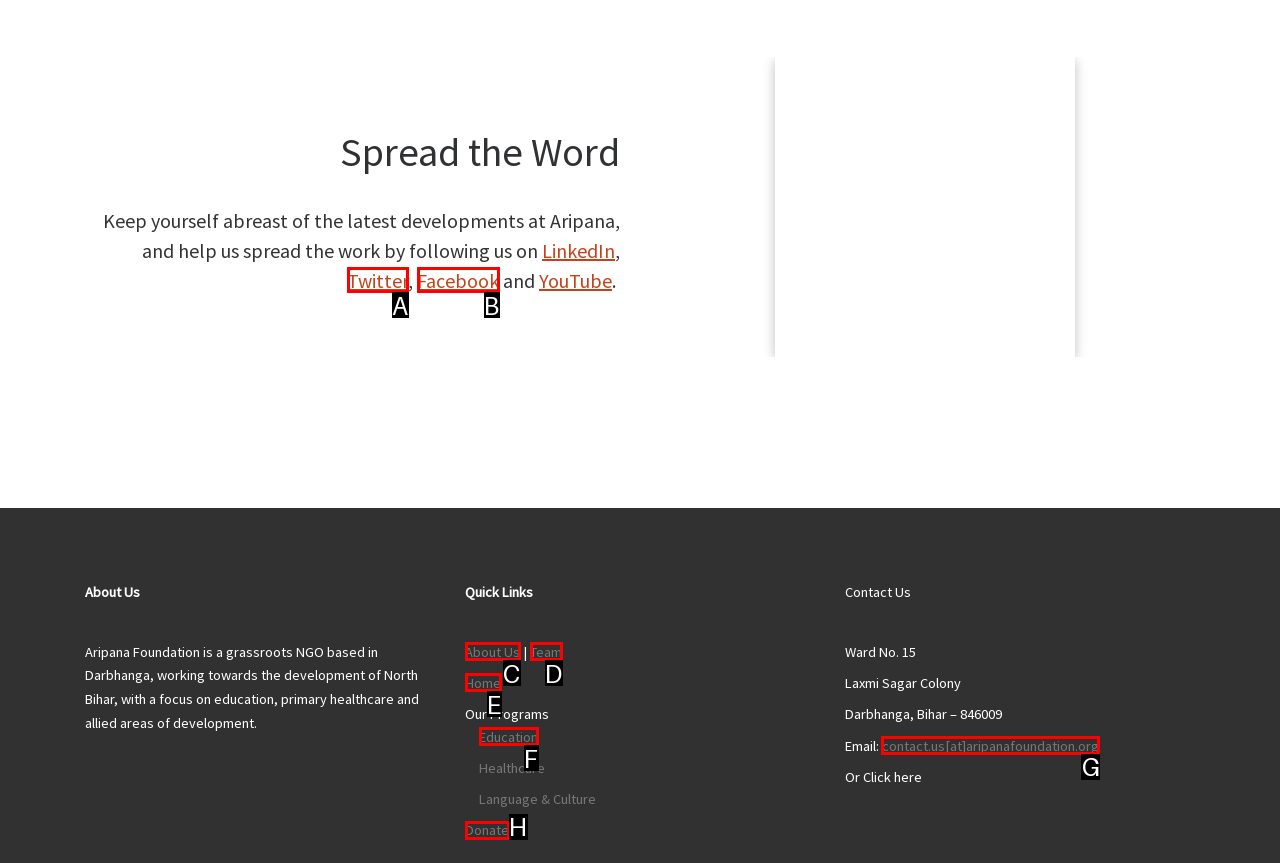Tell me which element should be clicked to achieve the following objective: Contact Aripana through email
Reply with the letter of the correct option from the displayed choices.

G